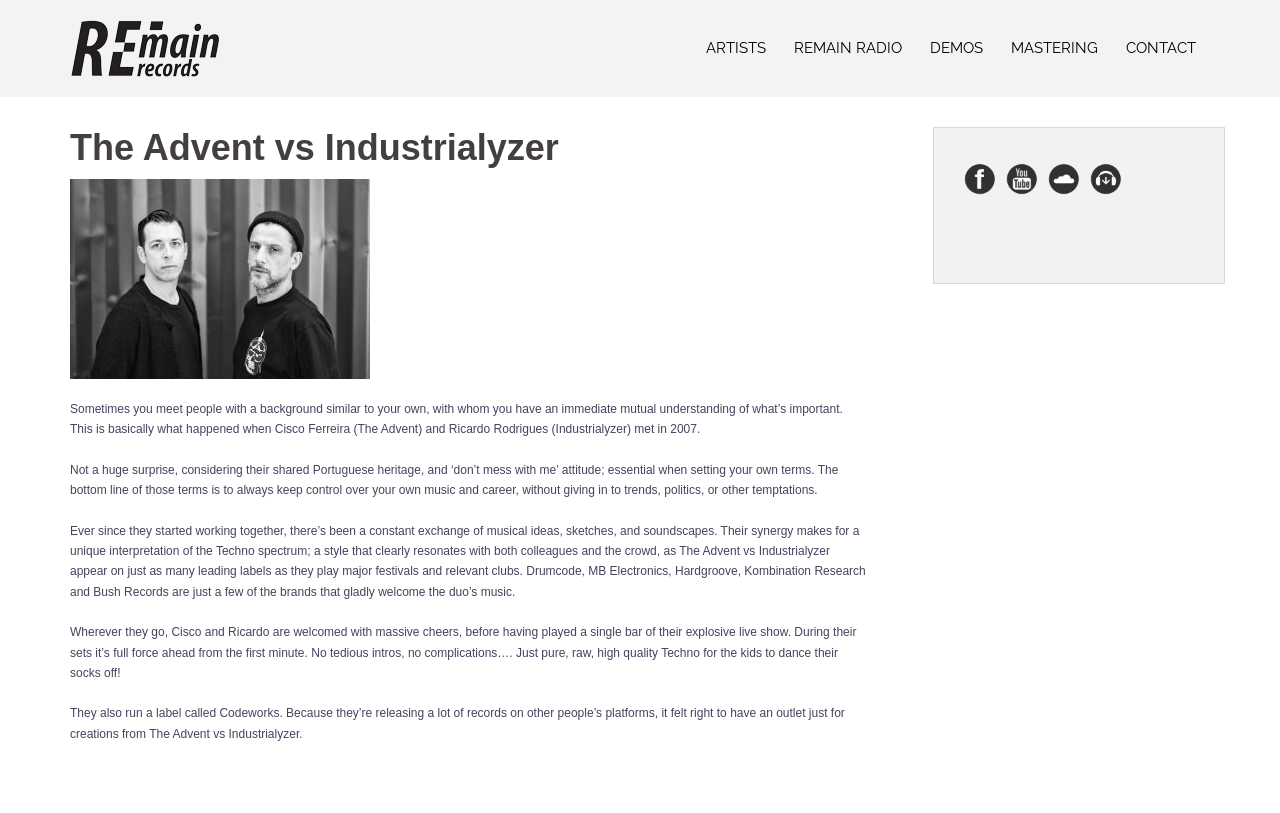Please specify the bounding box coordinates of the clickable section necessary to execute the following command: "Check the CONTACT page".

[0.88, 0.044, 0.934, 0.075]